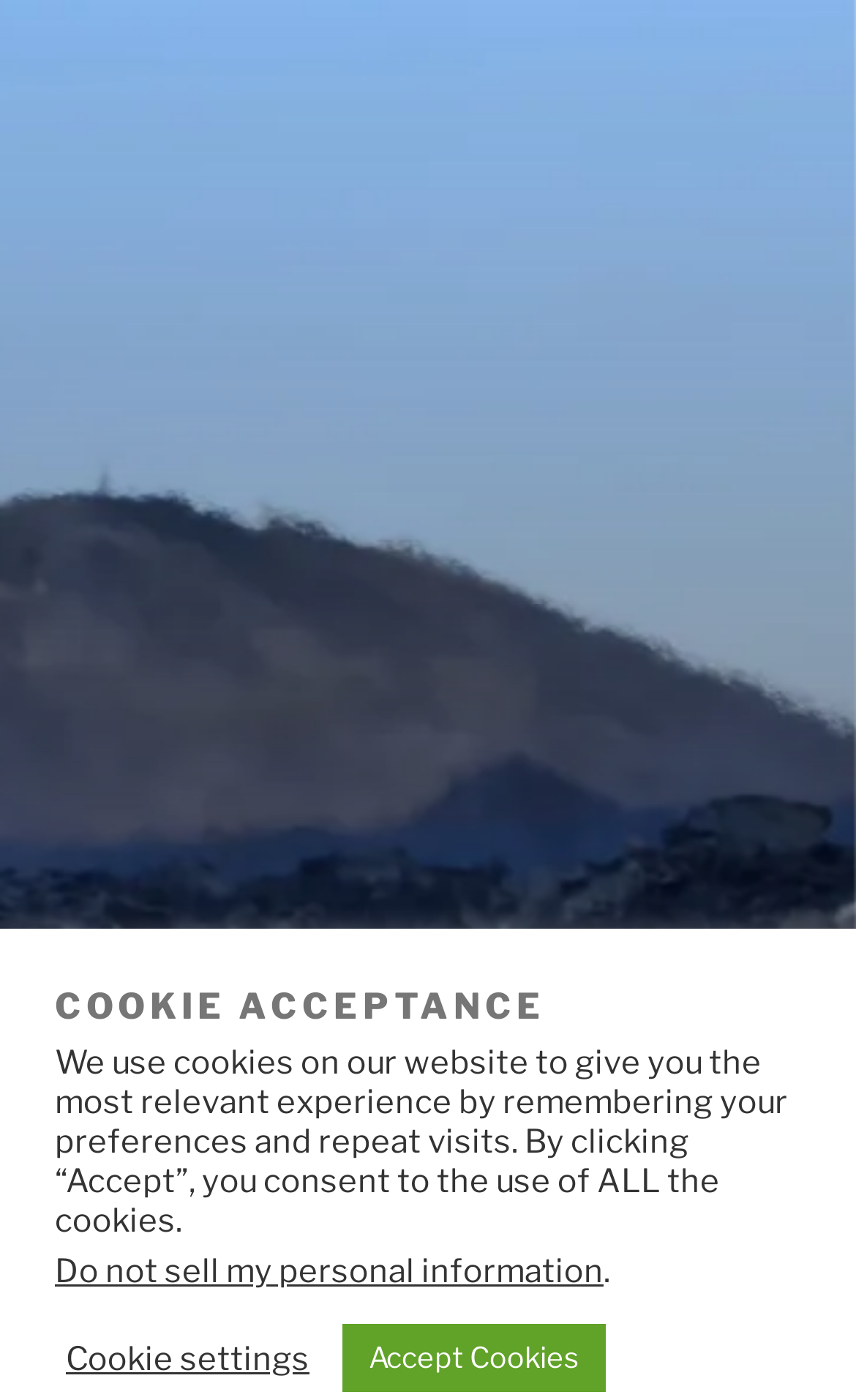Use a single word or phrase to answer the question: What is the purpose of the button 'Menu'?

To open top menu